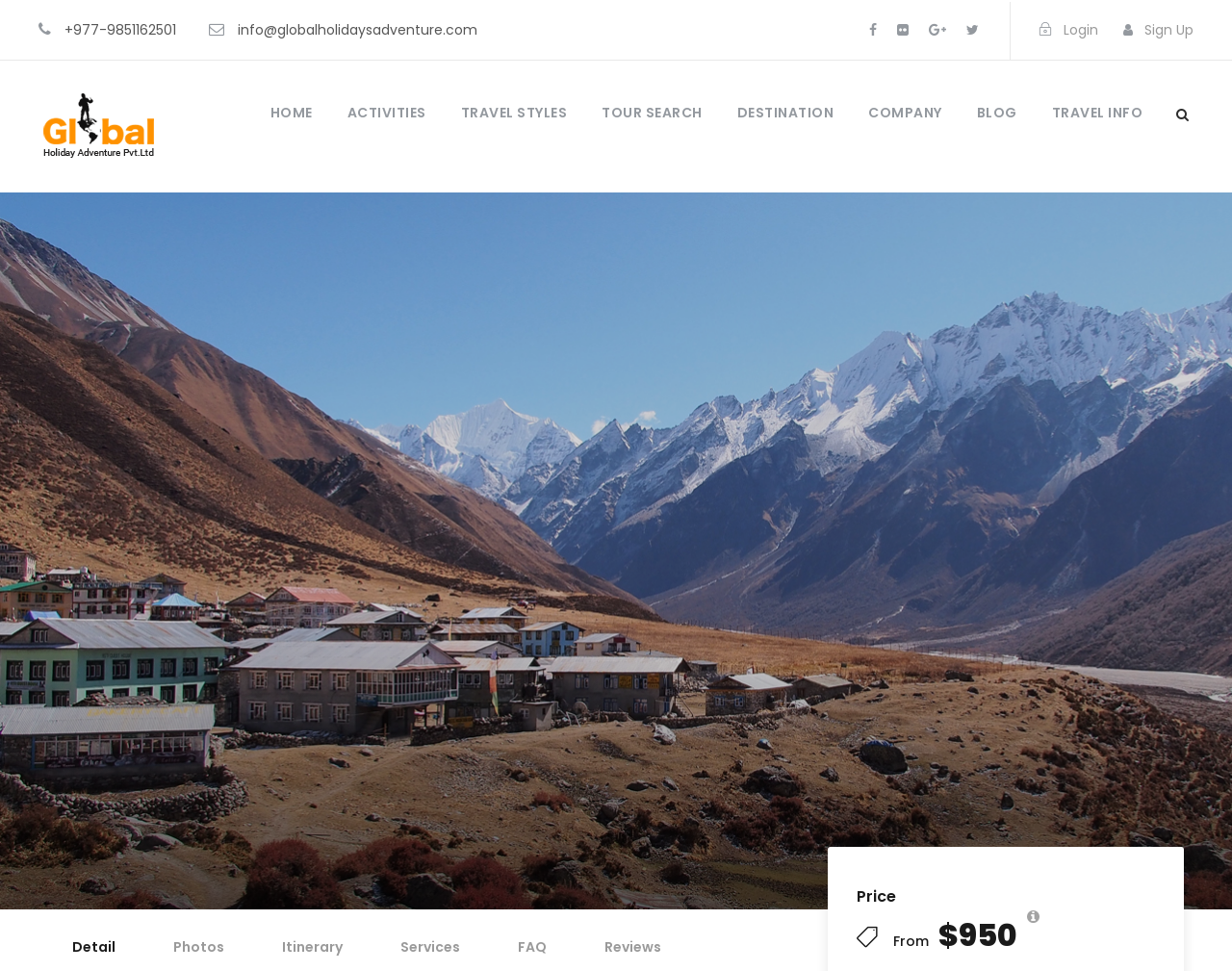What is the price of the trek?
Please elaborate on the answer to the question with detailed information.

I found the price of the trek by looking at the bottom section of the webpage, where there is a 'Price' label followed by the text '$950'. This suggests that the price of the trek is $950.